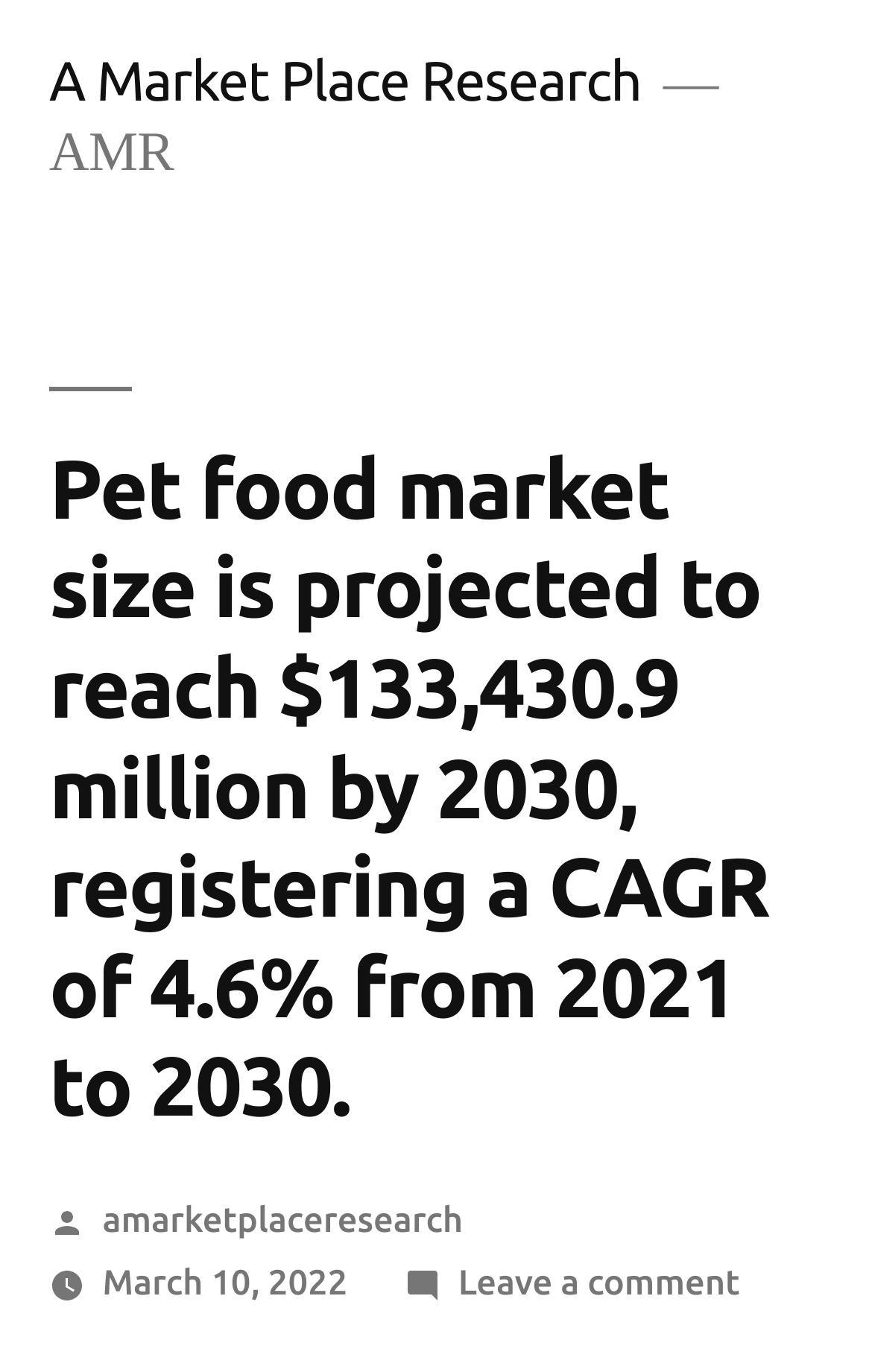When was the article posted?
Please provide a detailed answer to the question.

I found the answer by looking at the link with the text 'March 10, 2022' which is located below the header and above the comment section.